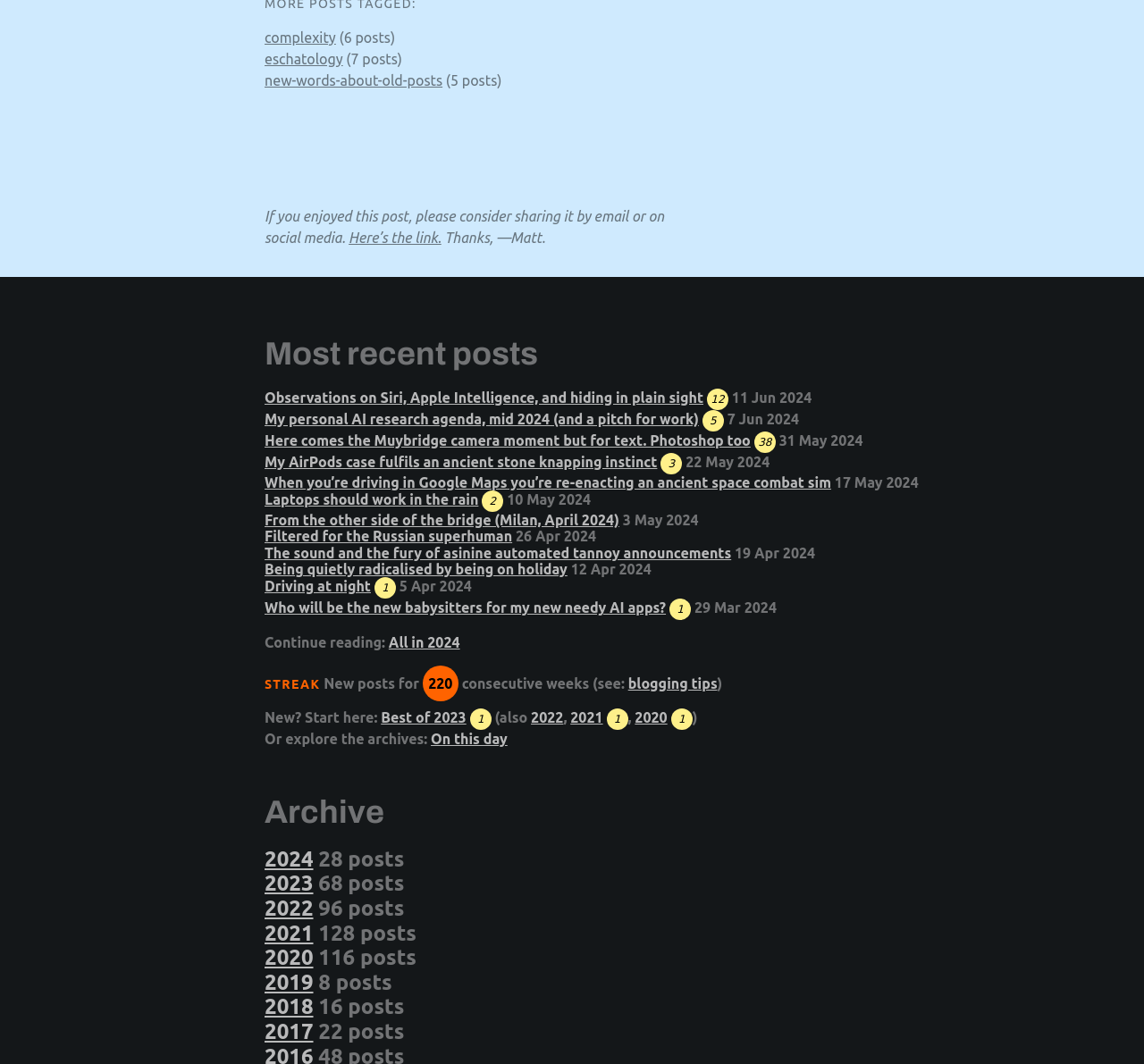Locate the bounding box coordinates of the element's region that should be clicked to carry out the following instruction: "Click on the 'Here’s the link' button". The coordinates need to be four float numbers between 0 and 1, i.e., [left, top, right, bottom].

[0.305, 0.215, 0.386, 0.23]